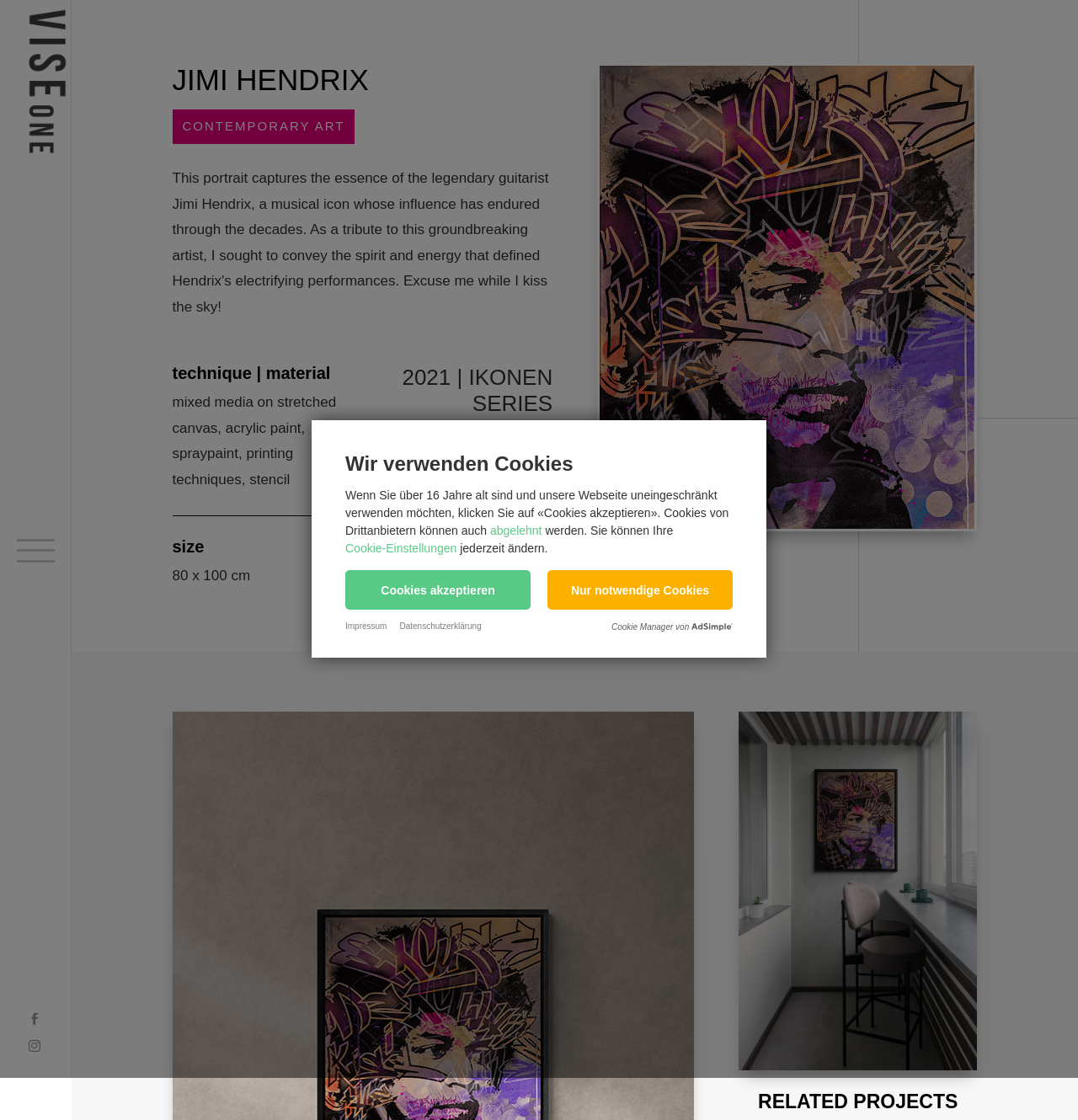Locate the bounding box coordinates of the UI element described by: "Follow". Provide the coordinates as four float numbers between 0 and 1, formatted as [left, top, right, bottom].

[0.021, 0.899, 0.043, 0.923]